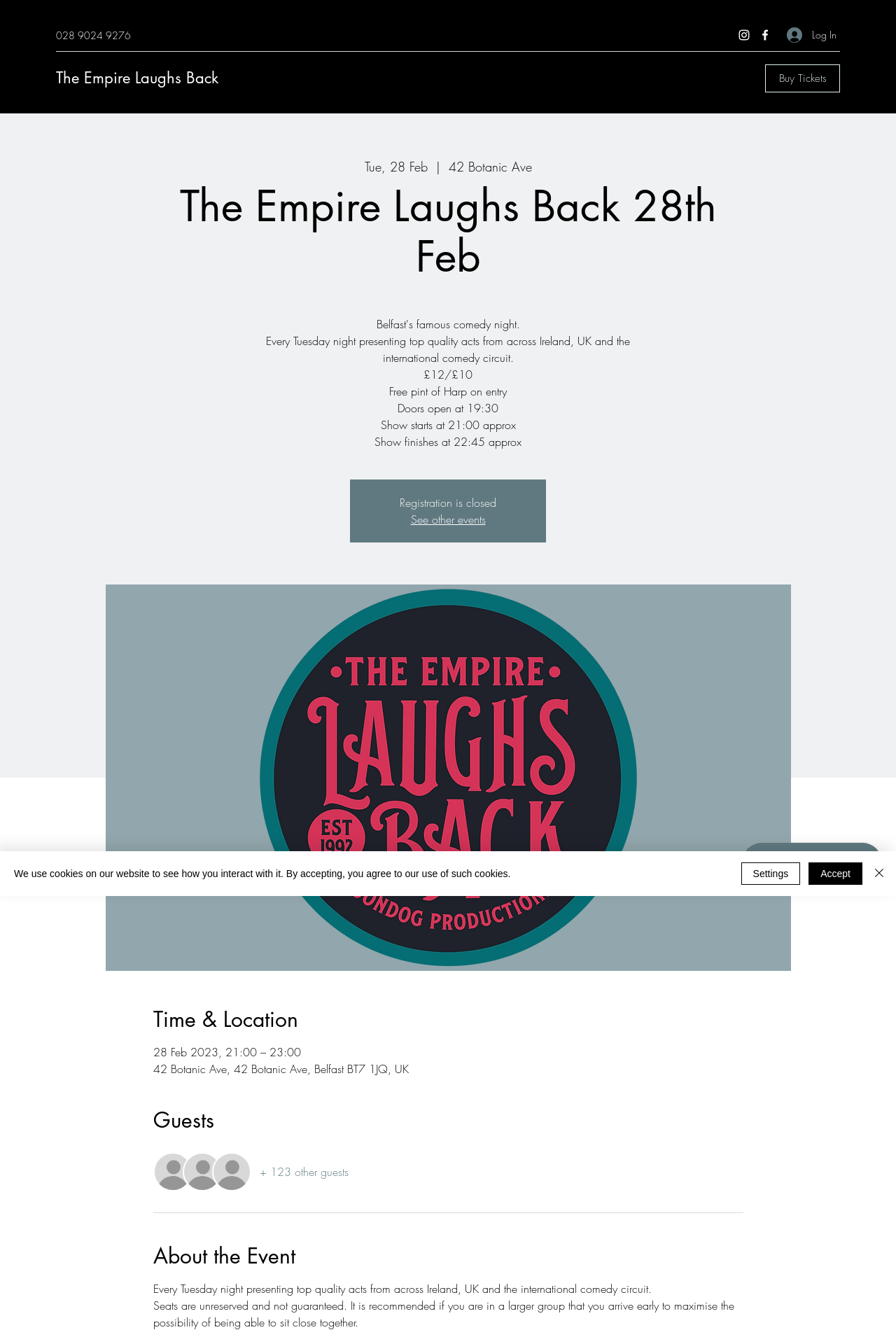Please provide the bounding box coordinates for the element that needs to be clicked to perform the following instruction: "See other events". The coordinates should be given as four float numbers between 0 and 1, i.e., [left, top, right, bottom].

[0.458, 0.385, 0.542, 0.397]